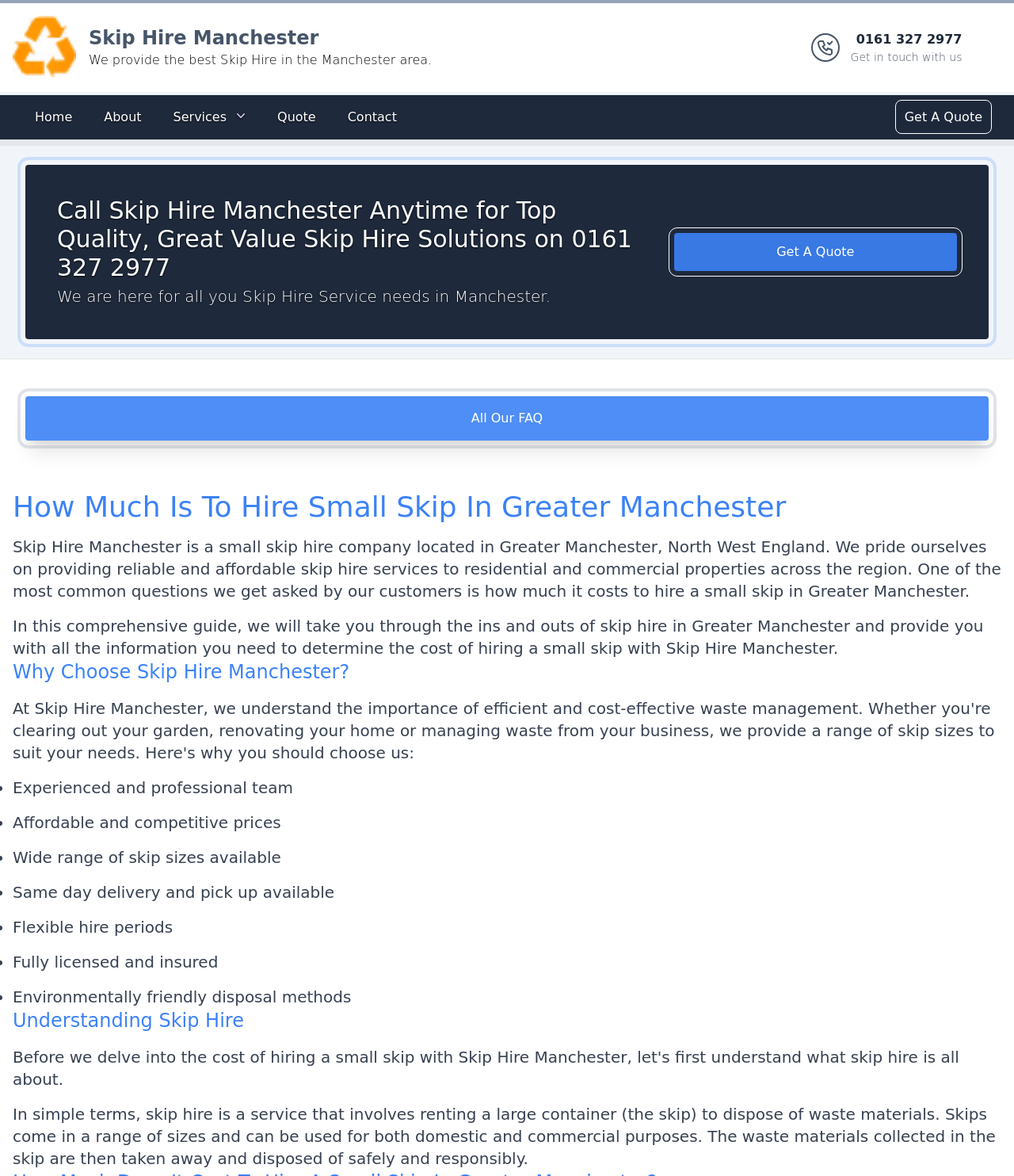Can you specify the bounding box coordinates of the area that needs to be clicked to fulfill the following instruction: "Get a quote by clicking the 'Get A Quote' link"?

[0.886, 0.088, 0.975, 0.111]